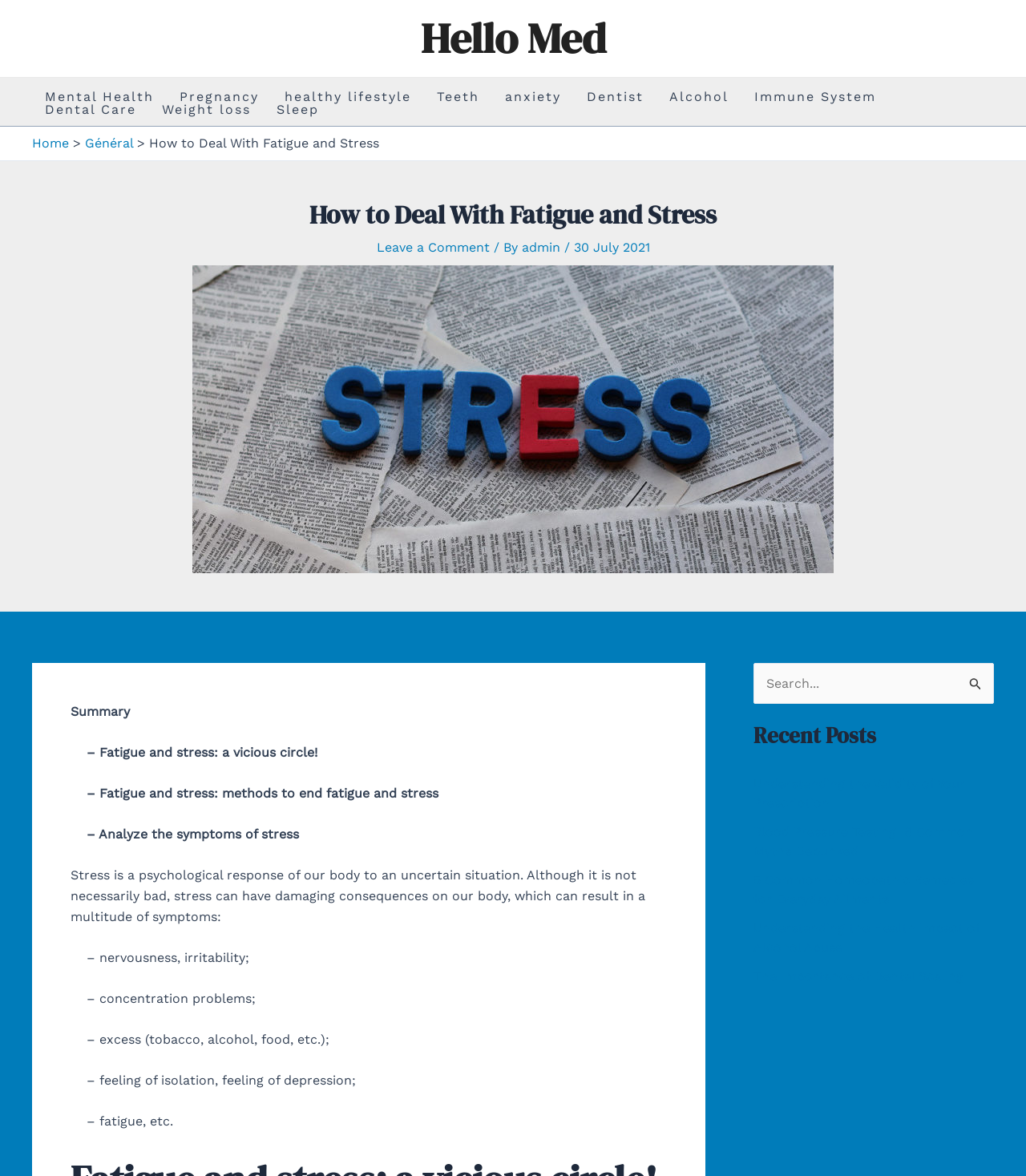Show me the bounding box coordinates of the clickable region to achieve the task as per the instruction: "Search for a topic".

[0.734, 0.563, 0.969, 0.599]